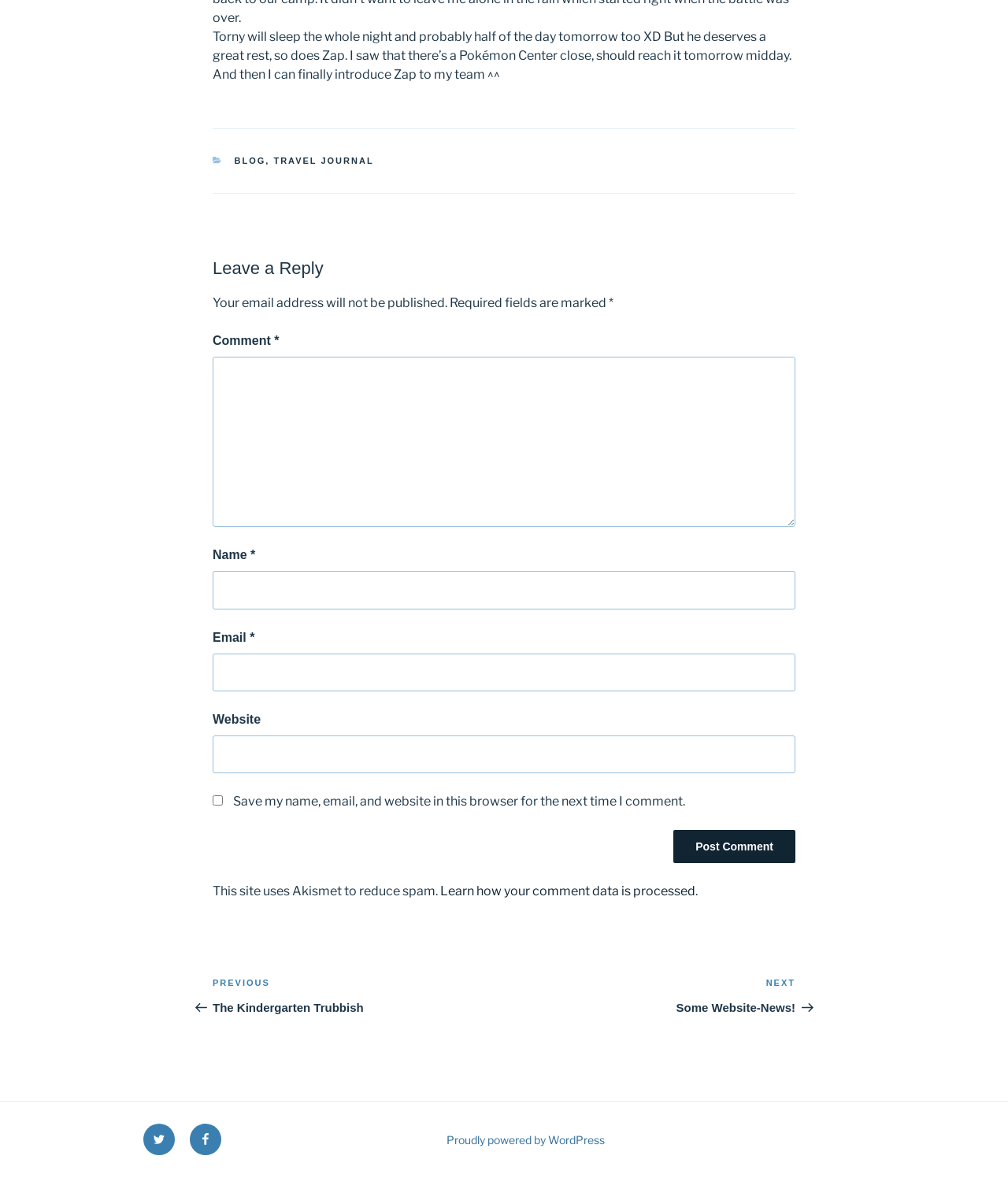How many fields are required to be filled in the comment form?
Look at the image and provide a short answer using one word or a phrase.

Three